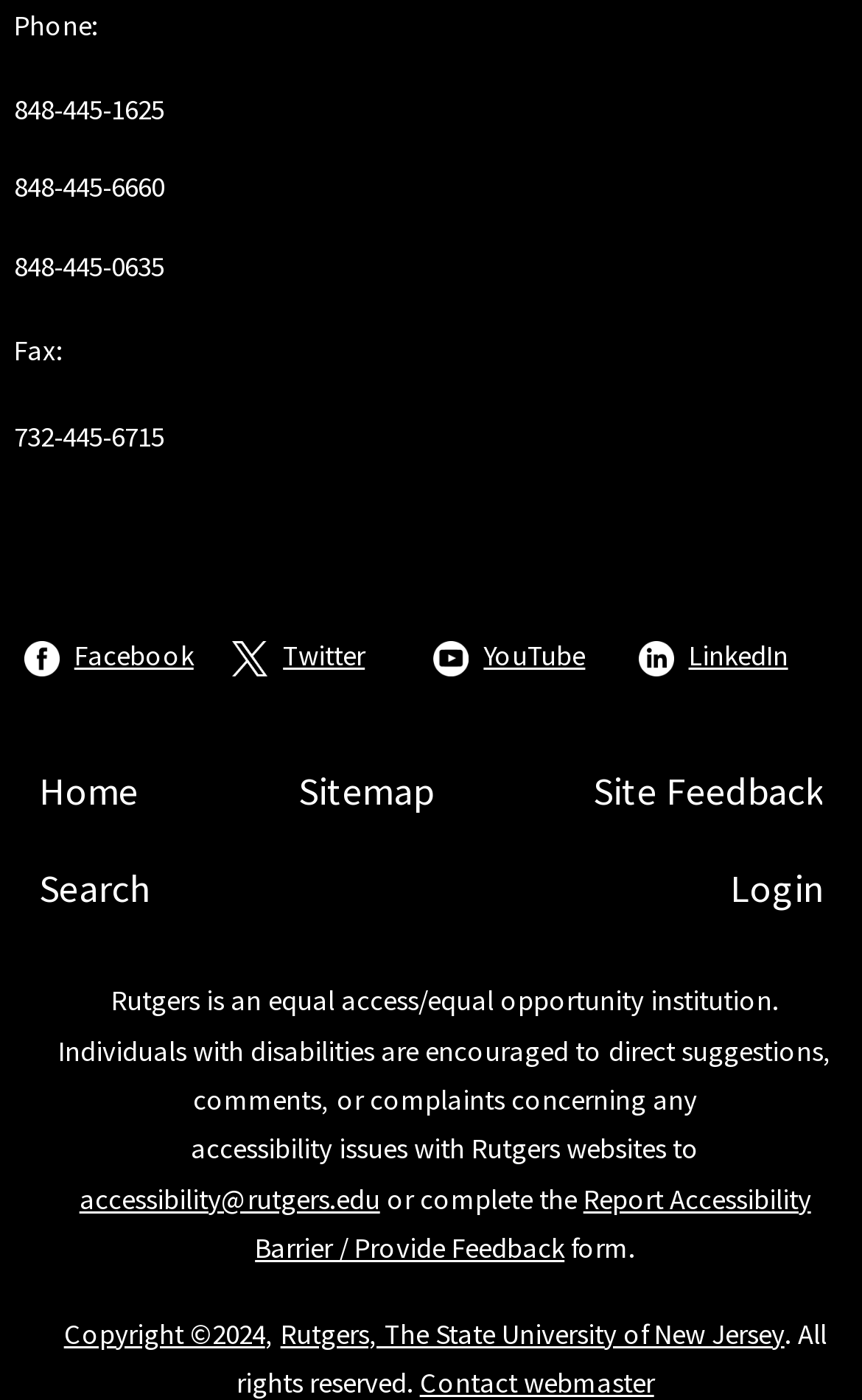Please find the bounding box coordinates of the element's region to be clicked to carry out this instruction: "Go to Home".

[0.045, 0.545, 0.16, 0.587]